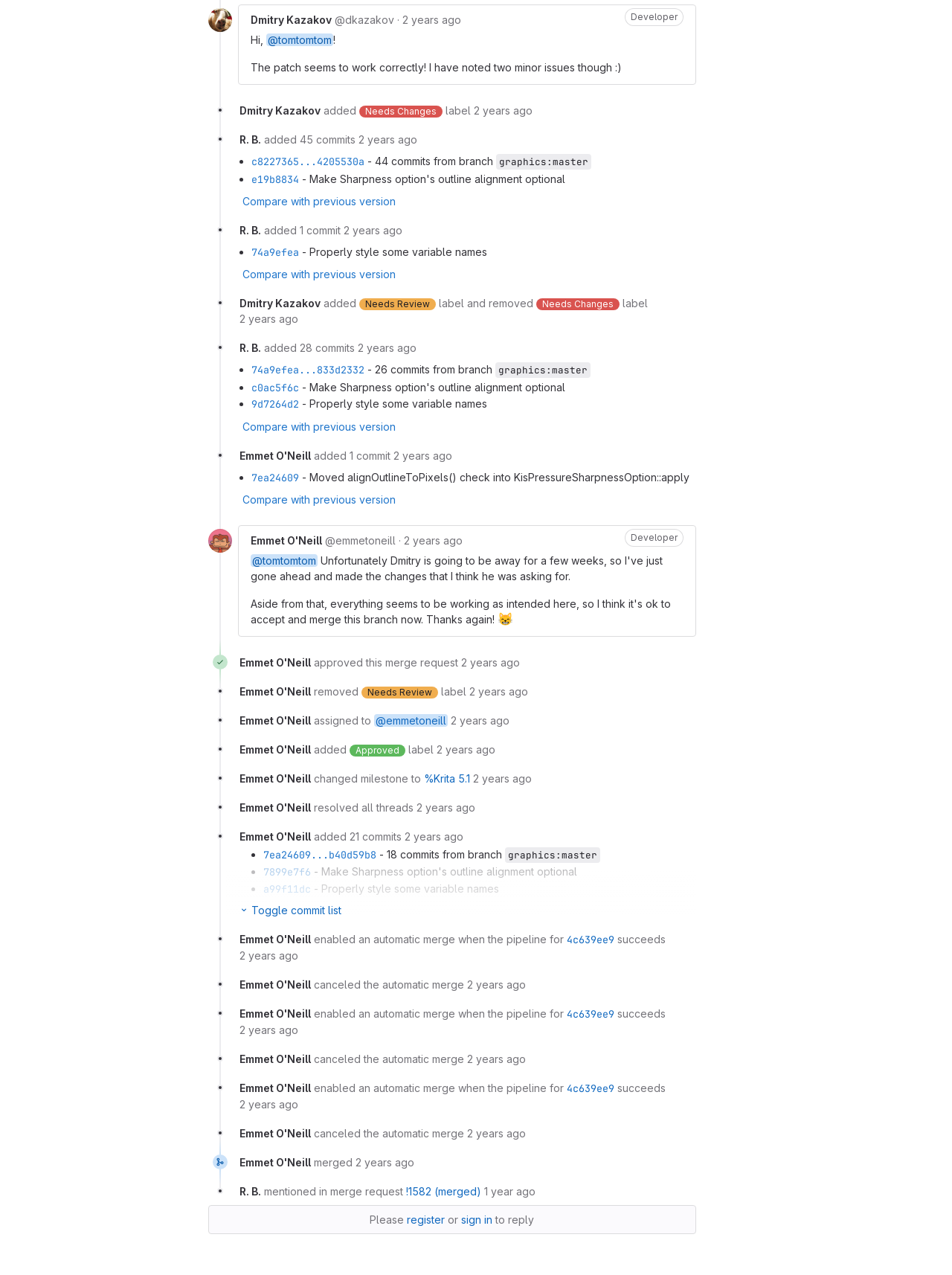Find and indicate the bounding box coordinates of the region you should select to follow the given instruction: "Compare with previous version".

[0.255, 0.153, 0.416, 0.163]